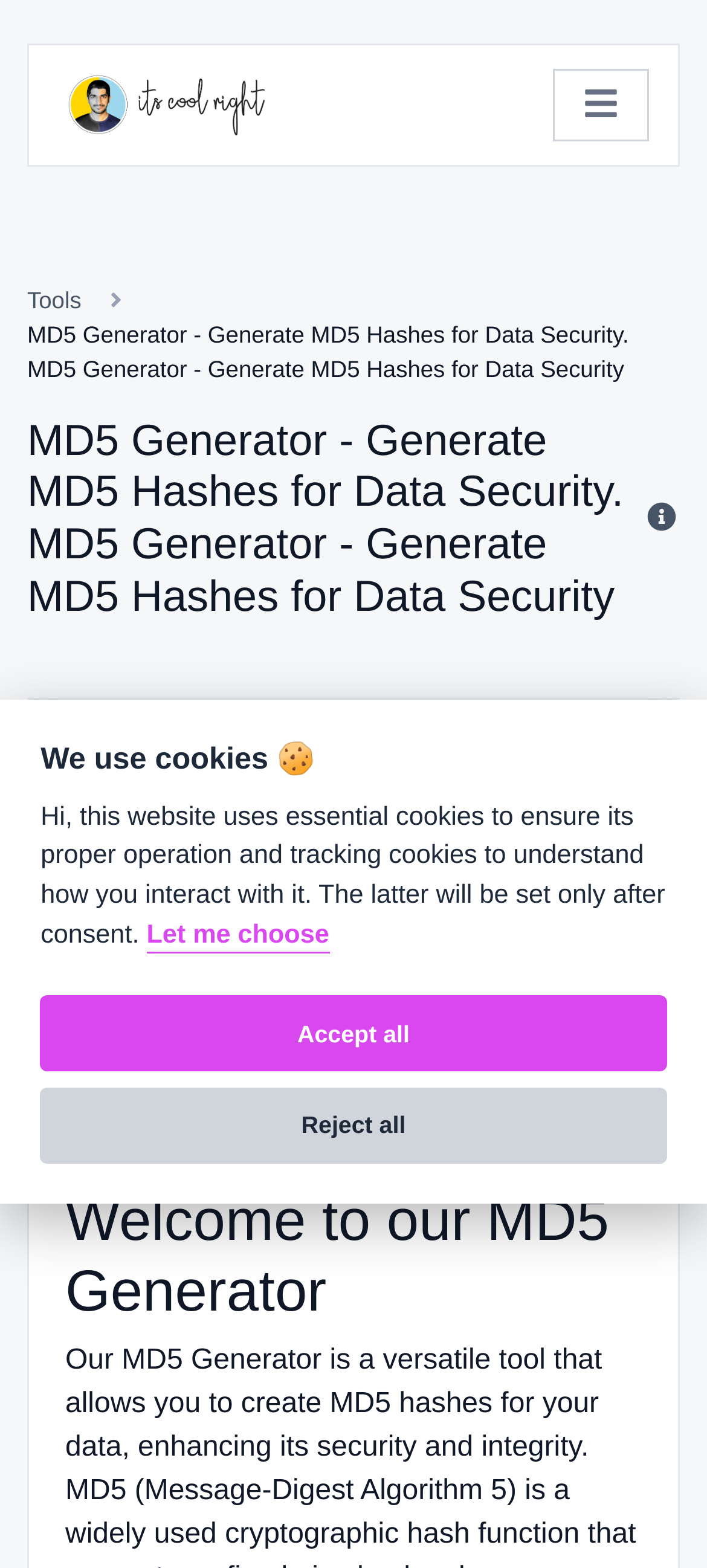Bounding box coordinates are to be given in the format (top-left x, top-left y, bottom-right x, bottom-right y). All values must be floating point numbers between 0 and 1. Provide the bounding box coordinate for the UI element described as: parent_node: Text name="text"

[0.092, 0.503, 0.908, 0.578]